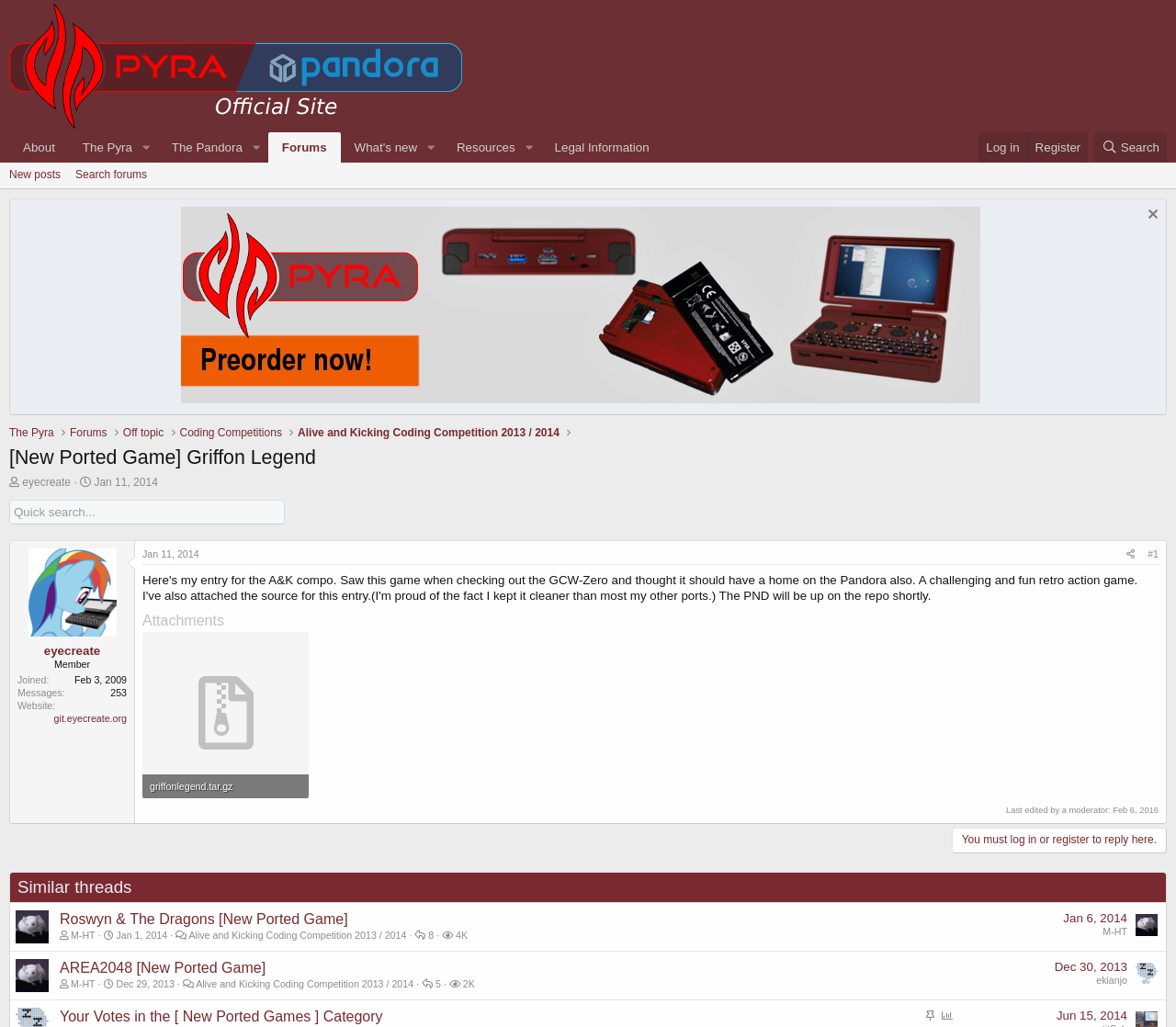What is the date of the last edit?
Using the visual information, answer the question in a single word or phrase.

Feb 6, 2016